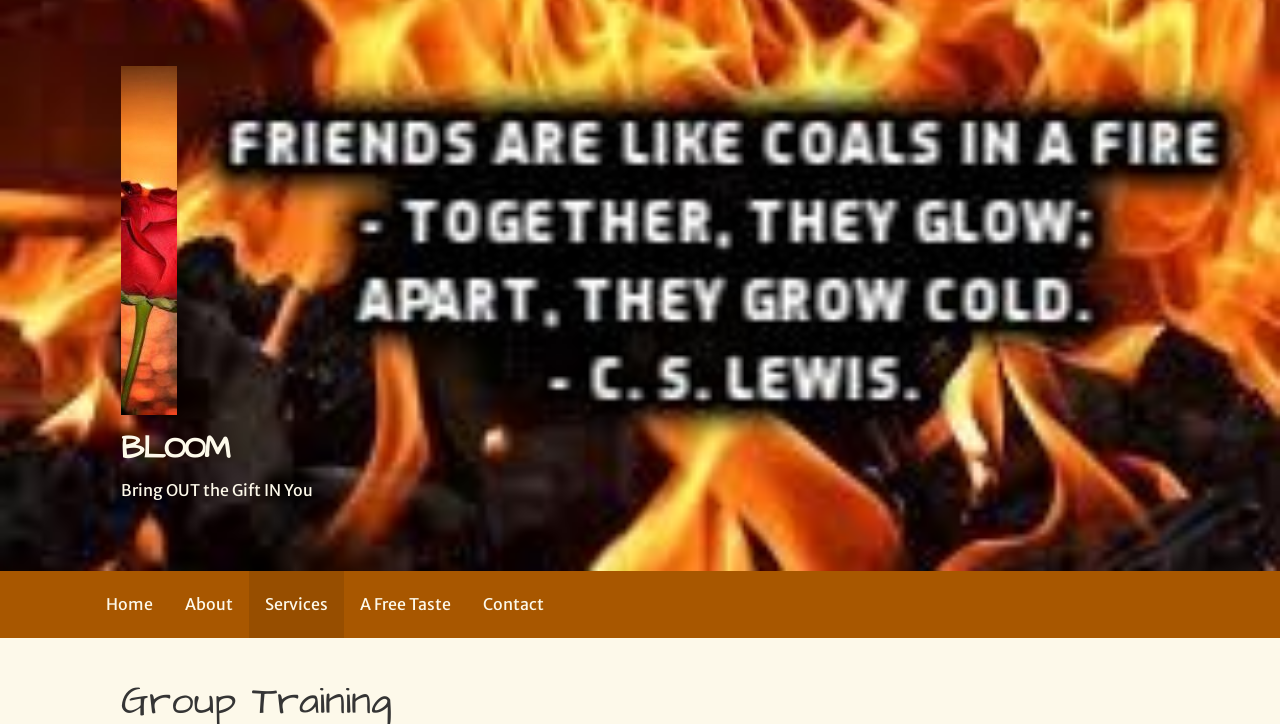Provide a brief response in the form of a single word or phrase:
What is the logo of the website?

BLOOM